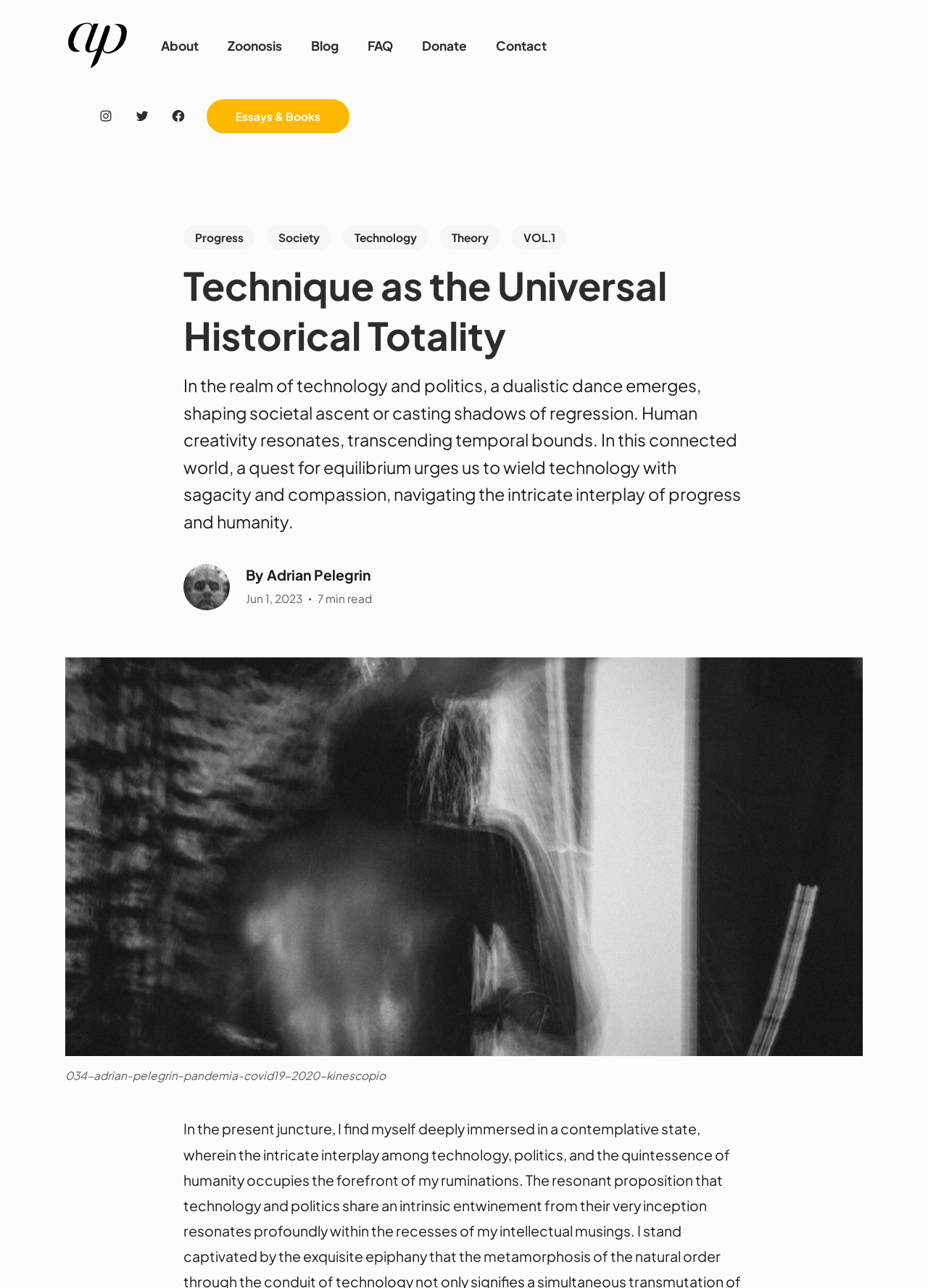How many minutes does it take to read this article?
Examine the image and give a concise answer in one word or a short phrase.

7